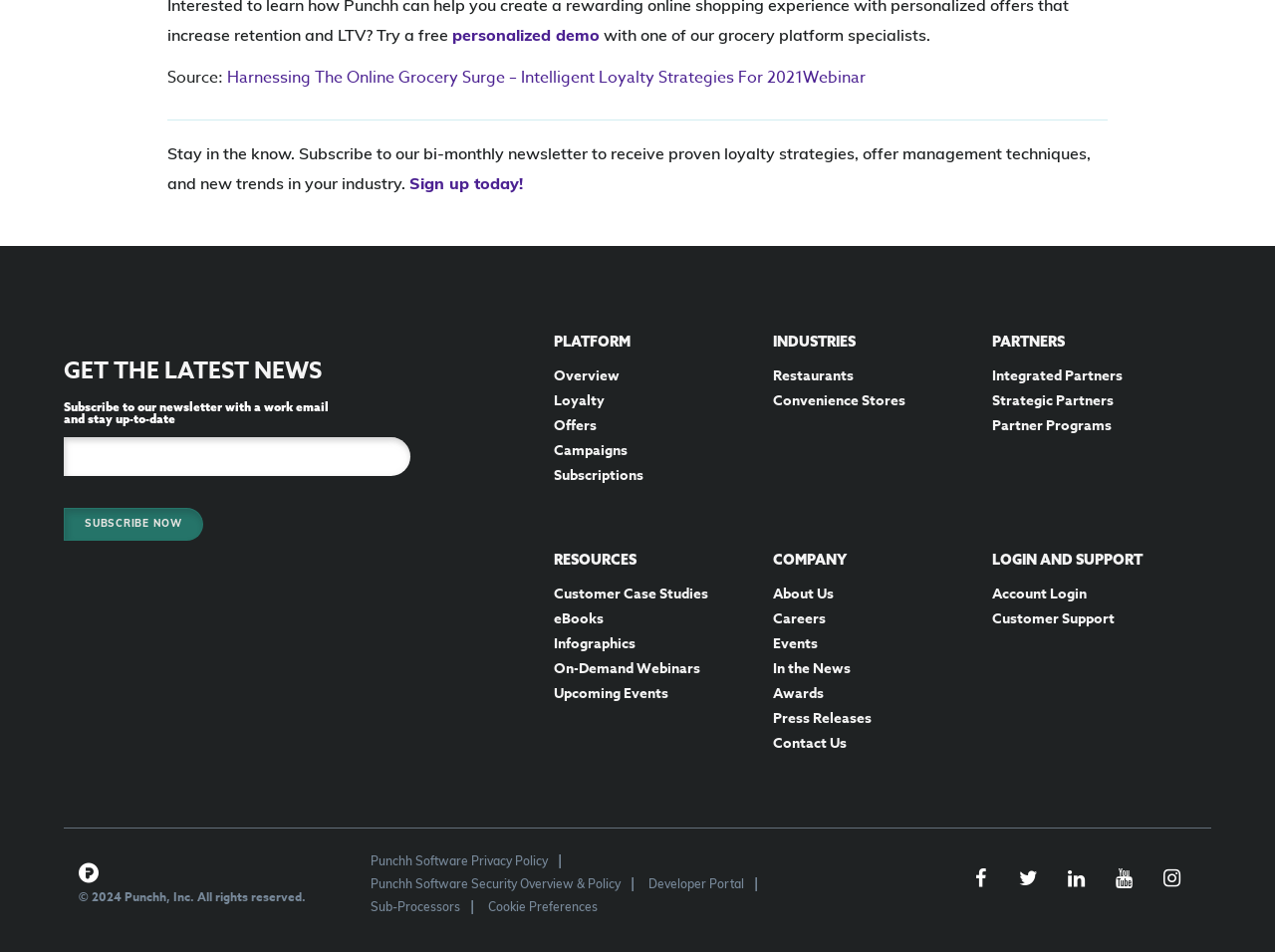Using the description: "Teilen Auf Facebook teilen", determine the UI element's bounding box coordinates. Ensure the coordinates are in the format of four float numbers between 0 and 1, i.e., [left, top, right, bottom].

None